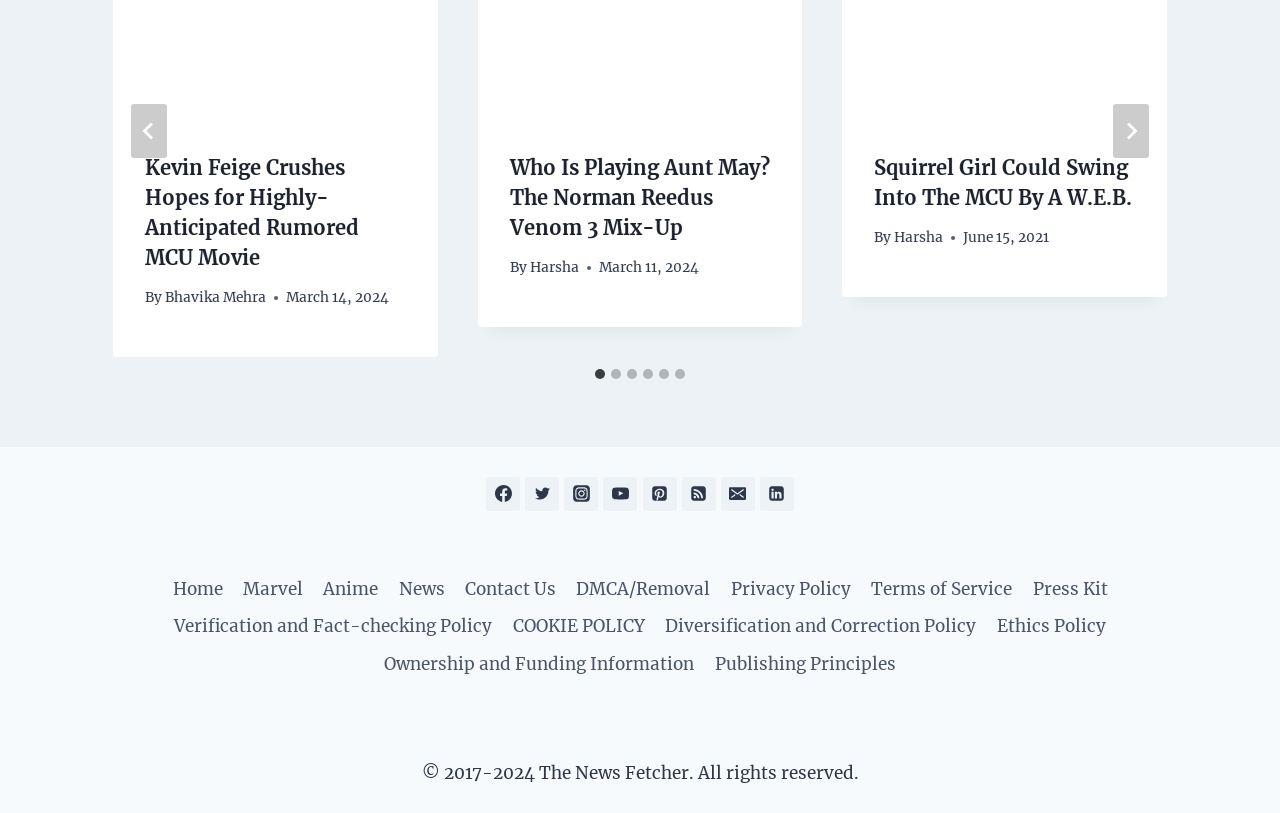Please analyze the image and give a detailed answer to the question:
What social media platforms are available for sharing?

The webpage provides links to various social media platforms, including Facebook, Twitter, Instagram, YouTube, Pinterest, and Linkedin, allowing users to share content from the webpage on these platforms.